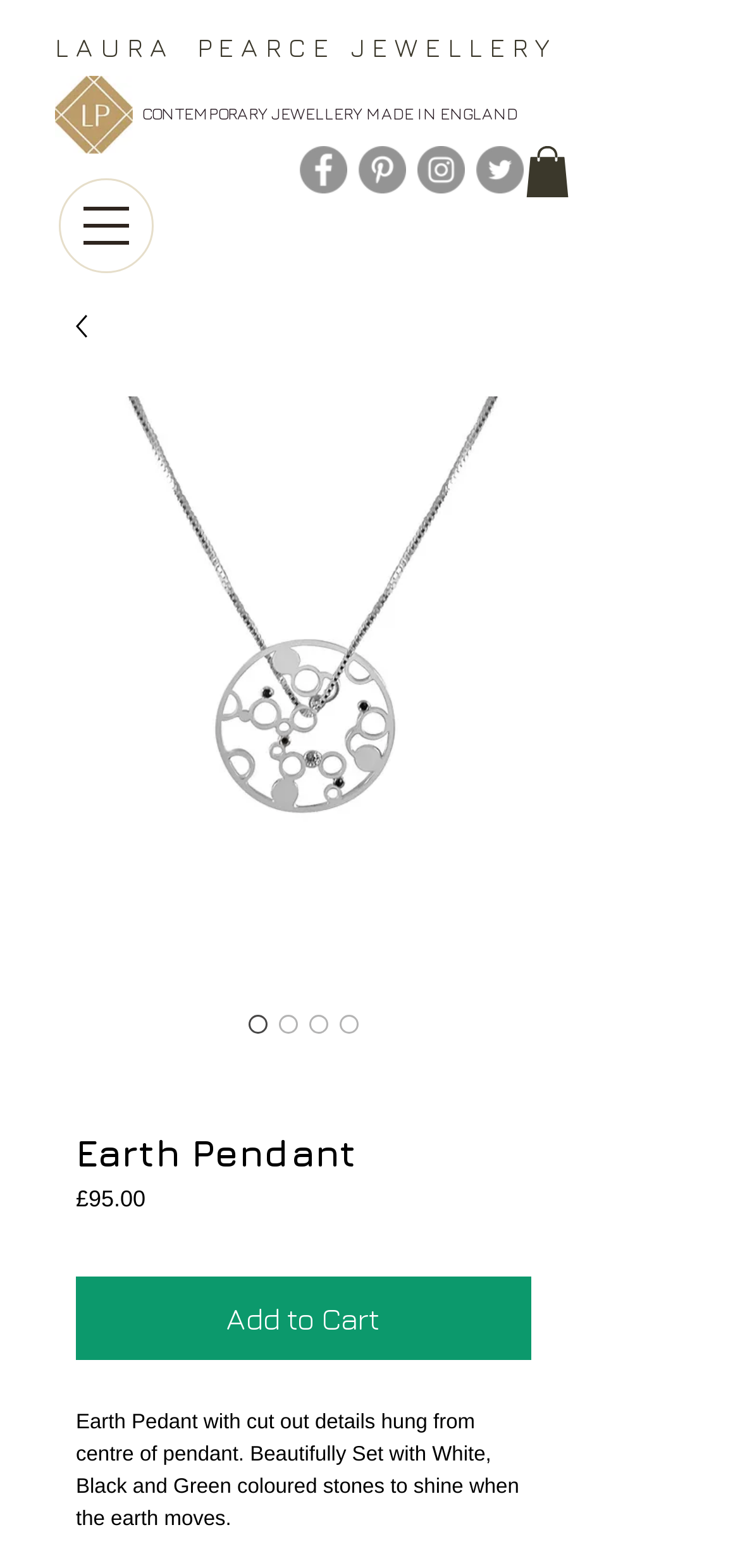Please study the image and answer the question comprehensively:
How many social media links are there?

I counted the number of social media links by looking at the list of links under the 'Social Bar' heading, which includes Facebook, Pinterest, Instagram, and Twitter.